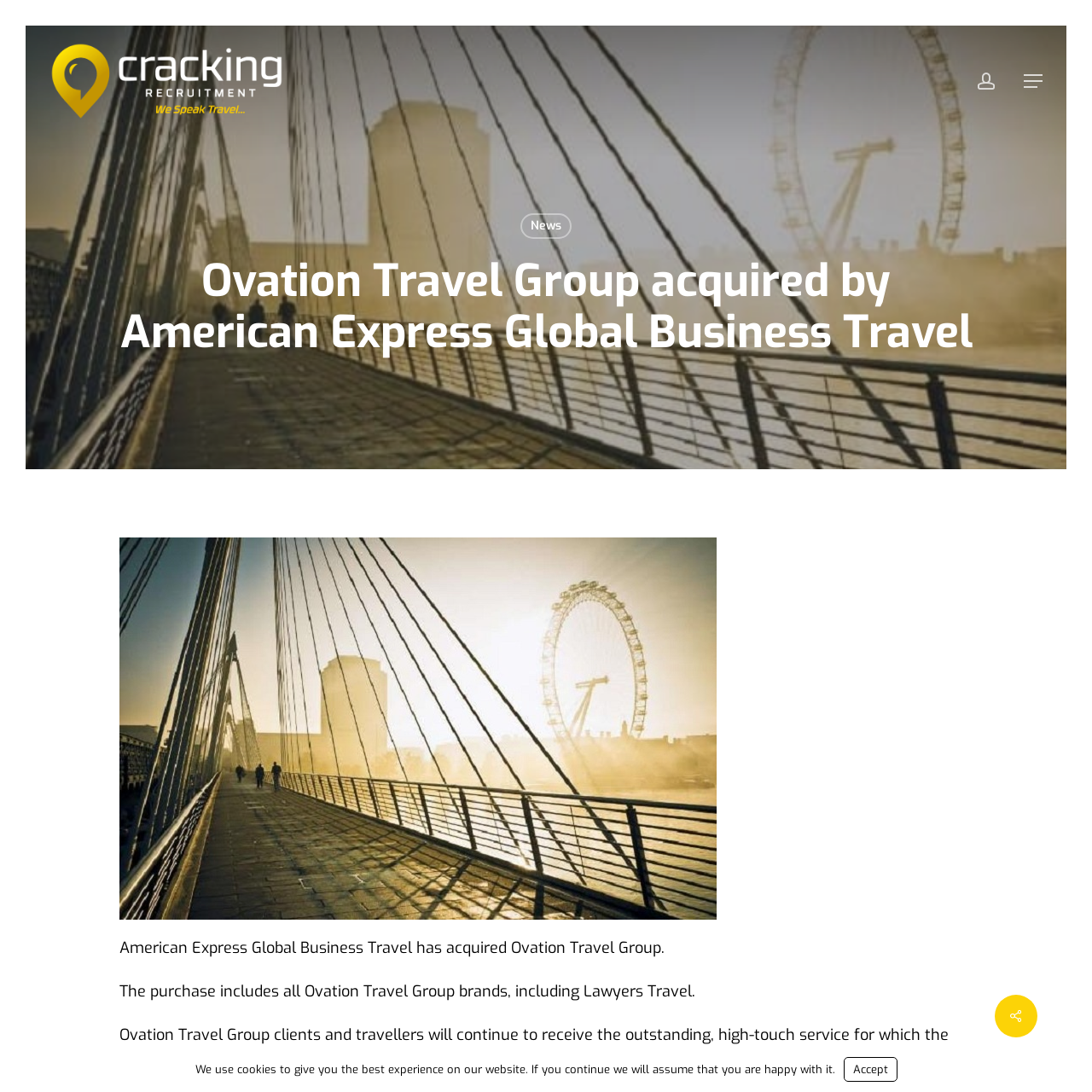Give the bounding box coordinates for the element described by: "alt="Cracking Recruitment"".

[0.045, 0.039, 0.259, 0.109]